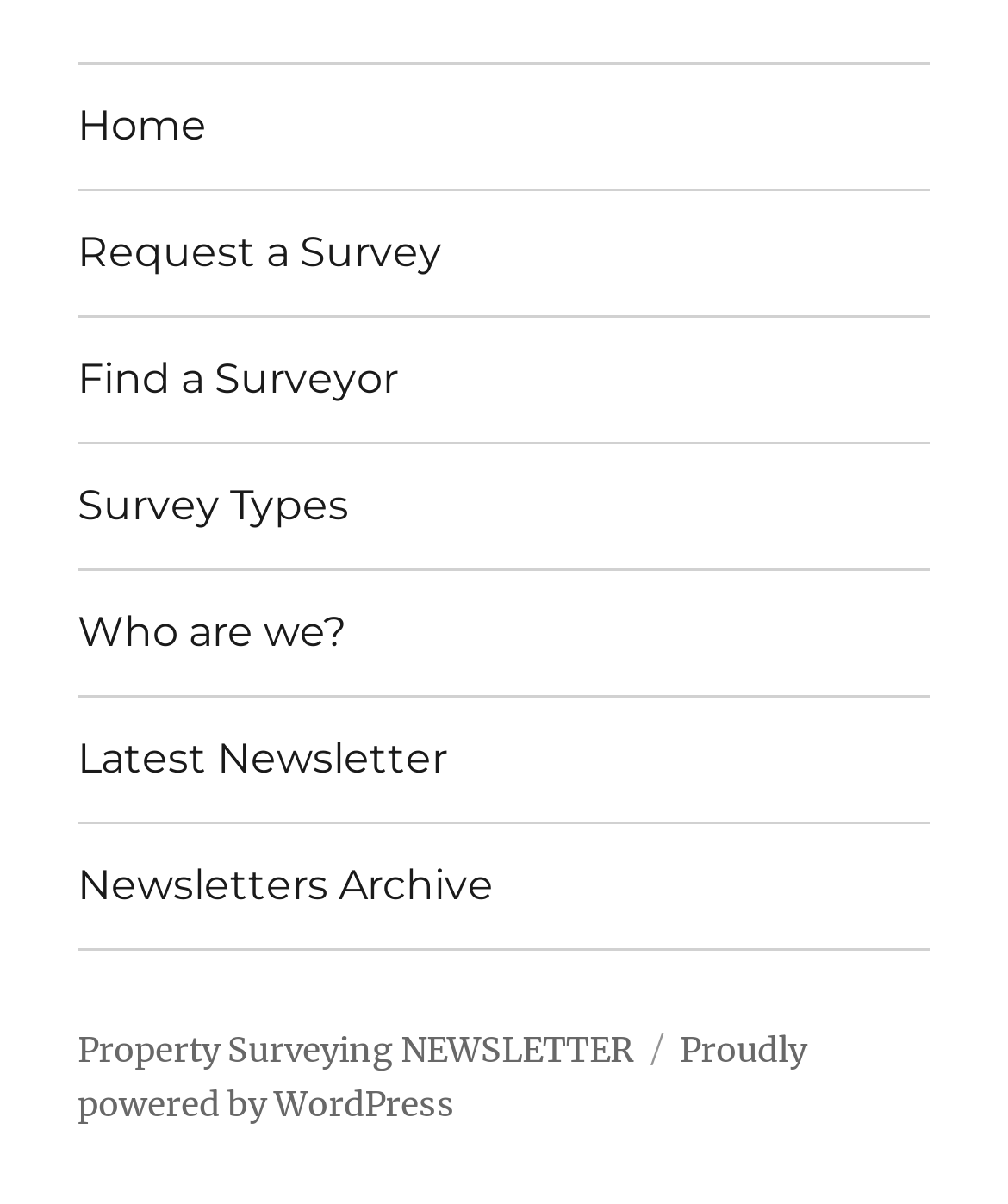Please provide the bounding box coordinates for the element that needs to be clicked to perform the following instruction: "Learn more about the Gallagher TW-1 Weigh Scale". The coordinates should be given as four float numbers between 0 and 1, i.e., [left, top, right, bottom].

None